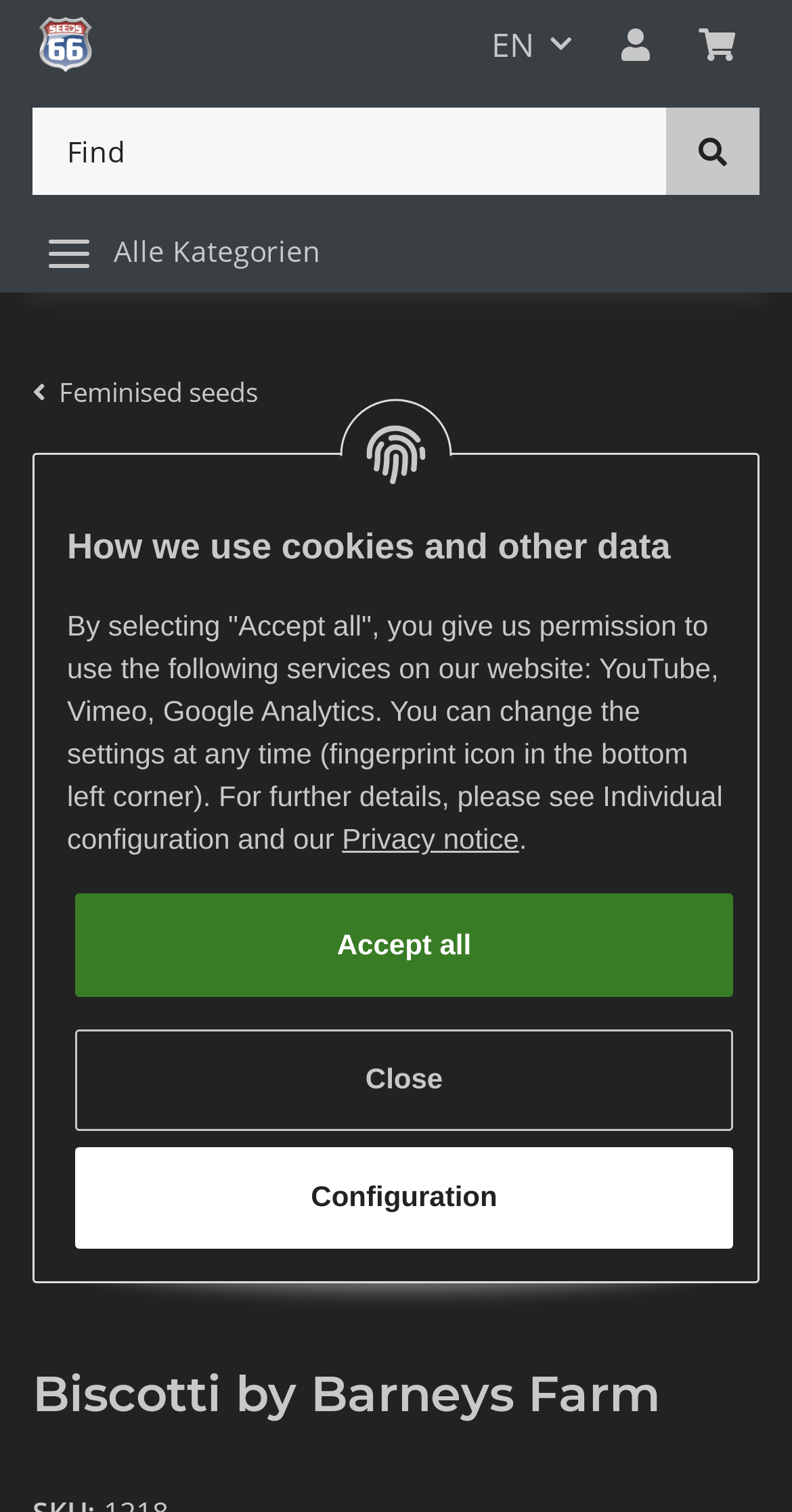Produce an elaborate caption capturing the essence of the webpage.

This webpage is about Biscotti, a variety of cannabis seeds. At the top left corner, there is a link to "Seeds66 Hanfsamen Onlineshop" accompanied by an image. Next to it, there is a search bar with a "Find" button. 

On the top right corner, there are three buttons: "EN" with a dropdown menu, "My Account" with a dropdown menu, and "Basket". 

Below the top section, there is a navigation menu with a "Toggle navigation" button that controls the main navigation. The navigation menu includes an option for "Alle Kategorien" (All Categories) and a breadcrumb navigation with a link to "Feminised seeds". 

The main content of the page features a large image of "Biscotti by Barneys Farm" cannabis seeds, taking up most of the page. Above the image, there is a heading with the same title. 

On the right side of the page, there is a smaller image. Below the main image, there are three paragraphs of text. The first paragraph explains how the website uses cookies and other data. The second paragraph provides more details about the data usage and links to the "Privacy notice". The third paragraph is not present, but there are three buttons: "Accept all", "Close", and "Configuration" related to cookie settings.